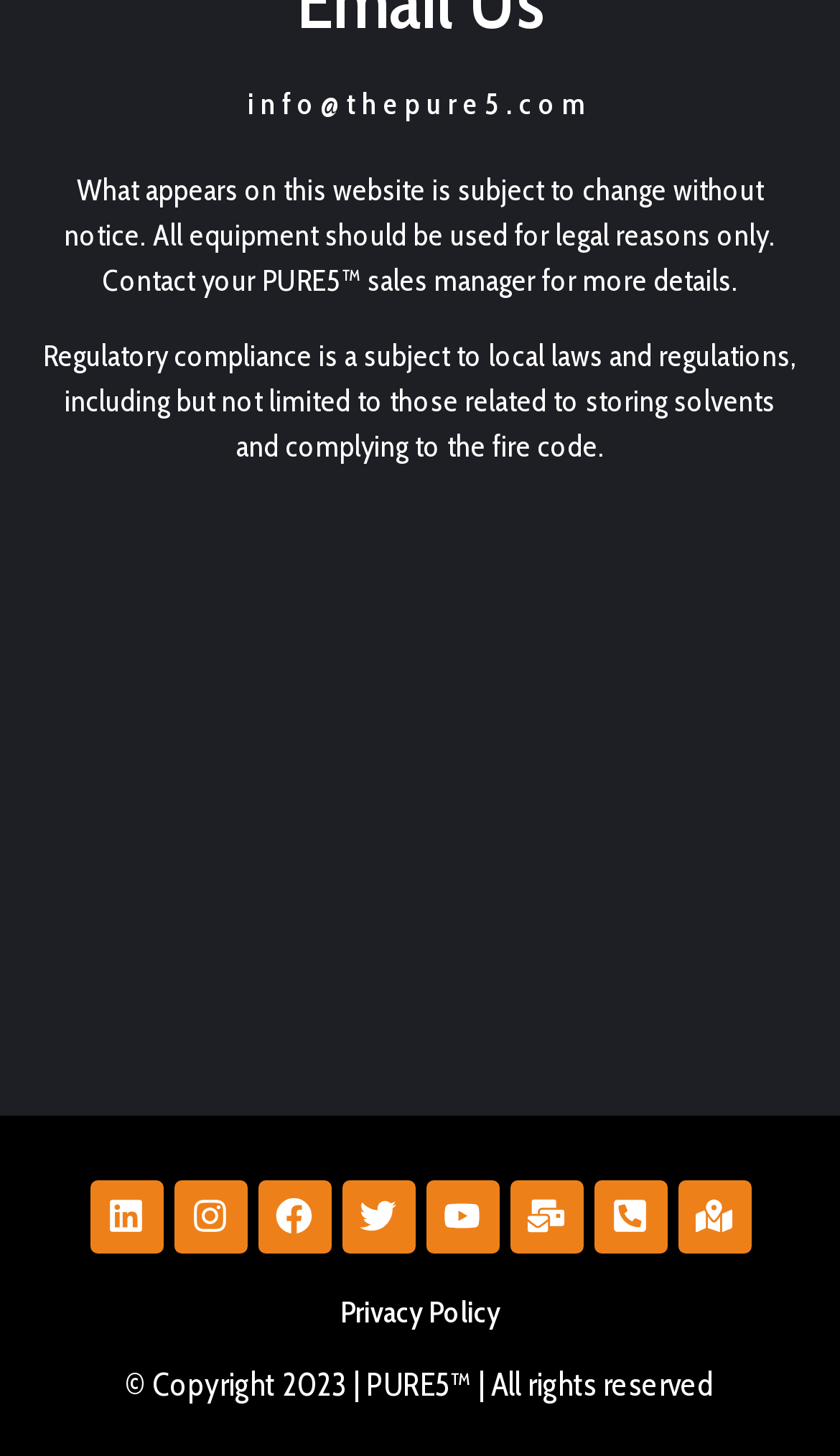What is the purpose of the equipment mentioned on the webpage?
Based on the image, provide a one-word or brief-phrase response.

Legal reasons only